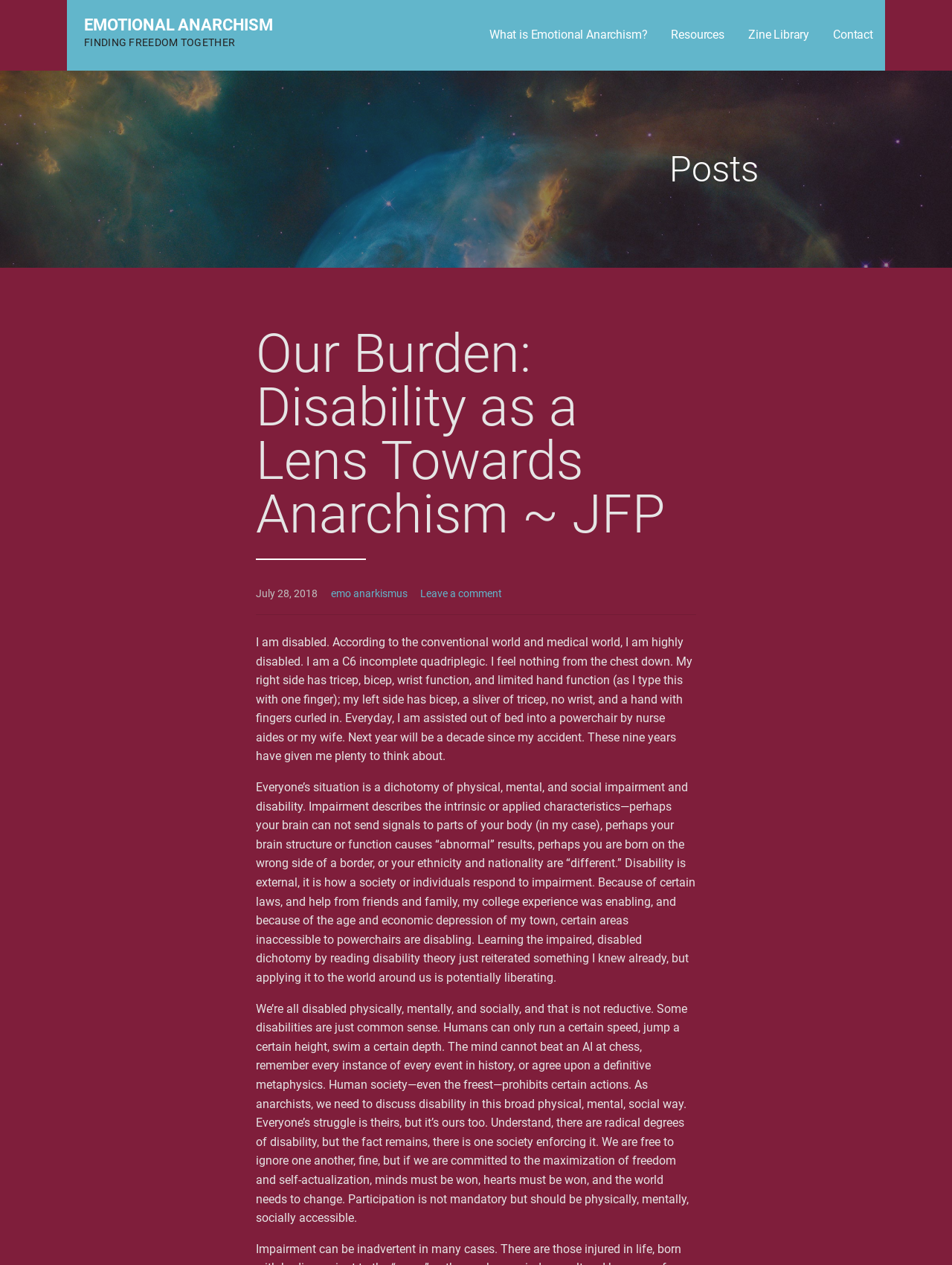Describe all visible elements and their arrangement on the webpage.

The webpage appears to be a blog post or article titled "Our Burden: Disability as a Lens Towards Anarchism ~ JFP" on a website called Emotional Anarchism. At the top of the page, there is a link to skip to the content, followed by a link to the website's title, "EMOTIONAL ANARCHISM", and a subtitle, "FINDING FREEDOM TOGETHER". 

Below these elements, there are four links in a row, labeled "What is Emotional Anarchism?", "Resources", "Zine Library", and "Contact". 

The main content of the page is divided into sections. The first section is headed by a title "Posts", which contains a subheading "Our Burden: Disability as a Lens Towards Anarchism ~ JFP". Below this, there is a date "July 28, 2018", followed by two links, "emo anarkismus" and "Leave a comment". 

The main article is divided into three paragraphs. The first paragraph describes the author's personal experience with disability, stating that they are a C6 incomplete quadriplegic and require assistance with daily tasks. 

The second paragraph discusses the distinction between impairment and disability, explaining that impairment refers to intrinsic or applied characteristics, while disability is how society responds to impairment. 

The third and longest paragraph argues that everyone is disabled in some way, whether physically, mentally, or socially, and that anarchists should discuss disability in a broad sense to maximize freedom and self-actualization.